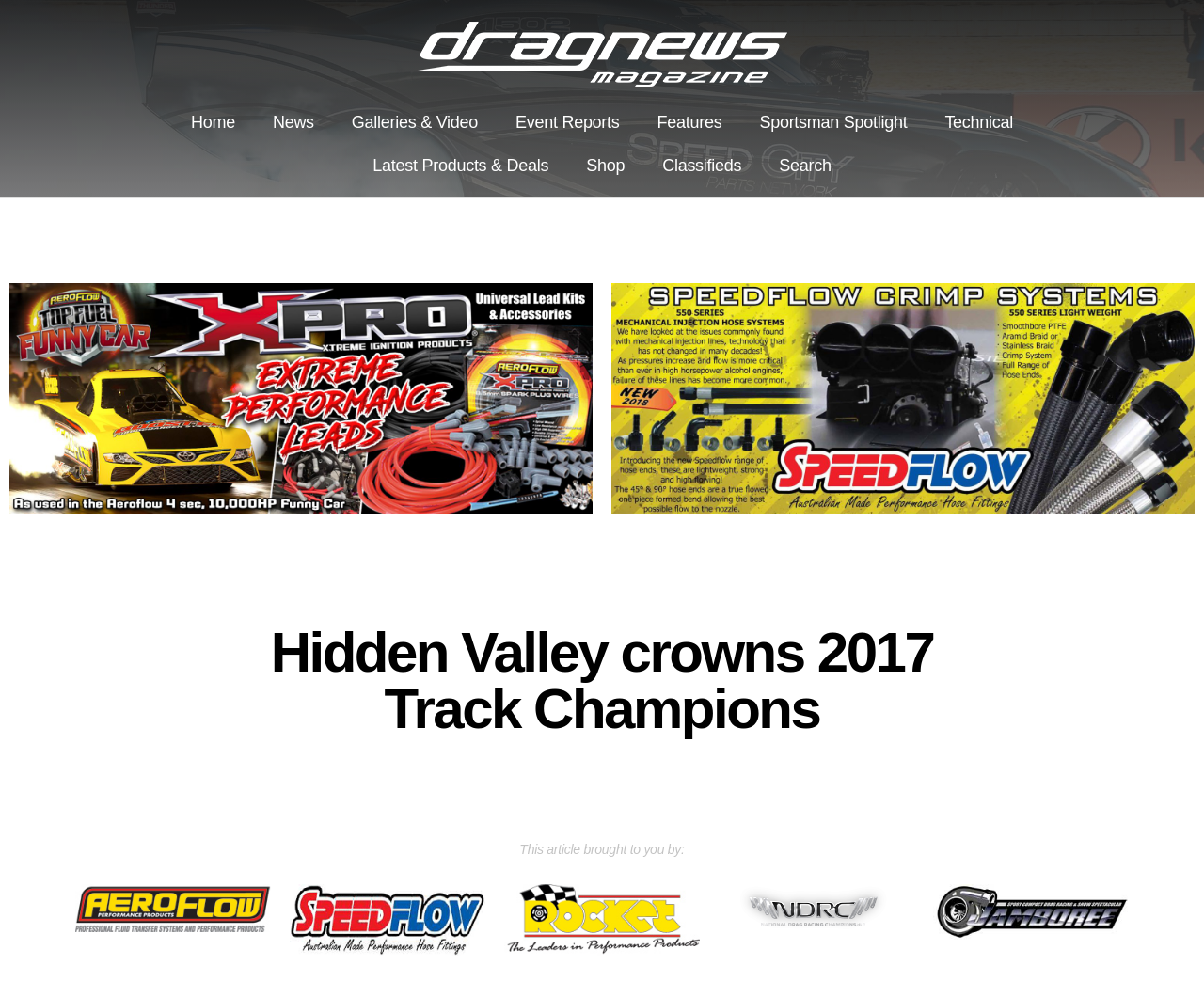Please determine the bounding box coordinates for the UI element described as: "Event Reports".

[0.412, 0.101, 0.53, 0.144]